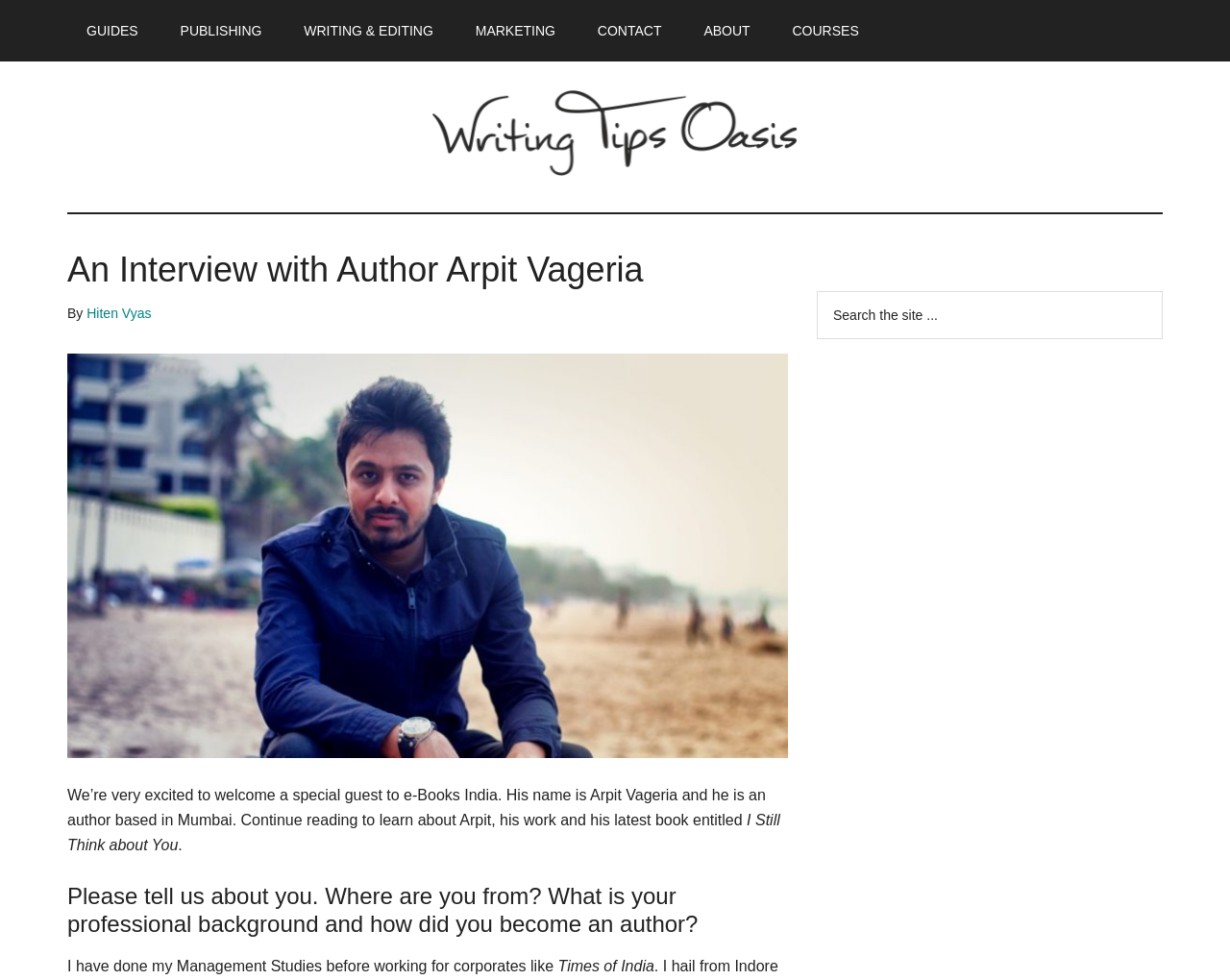Give a succinct answer to this question in a single word or phrase: 
What is the name of the website?

Writing Tips Oasis